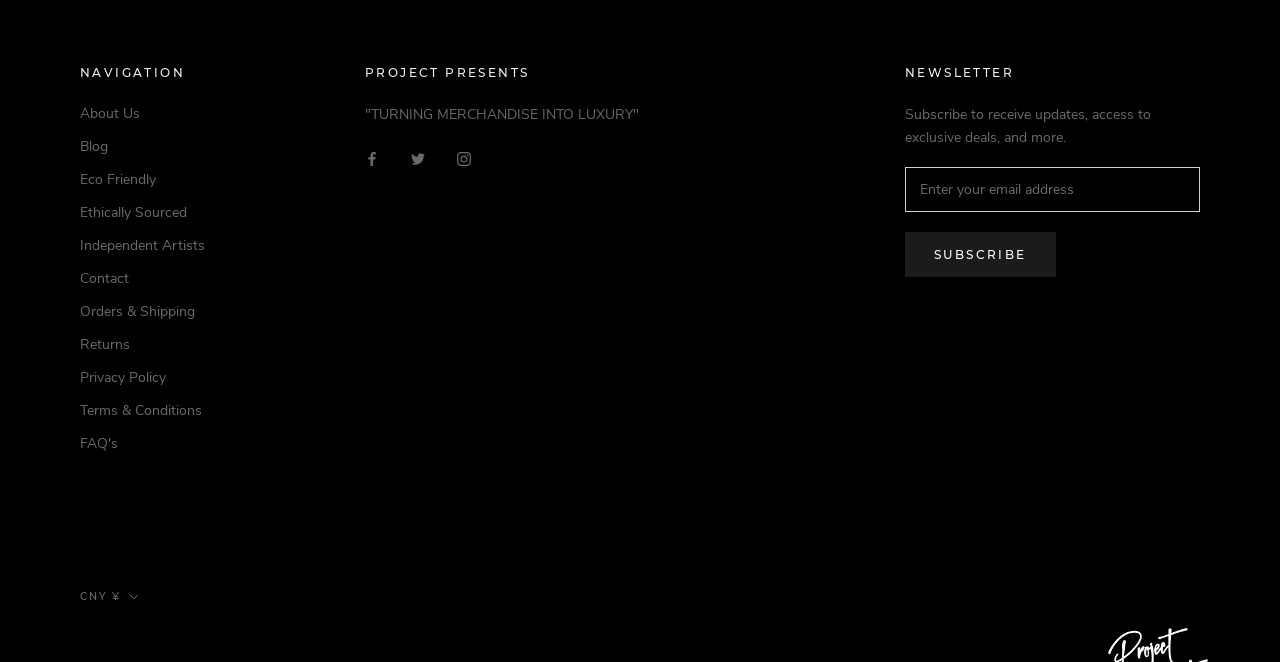Determine the bounding box coordinates for the area that should be clicked to carry out the following instruction: "Click on About Us".

[0.062, 0.156, 0.16, 0.187]